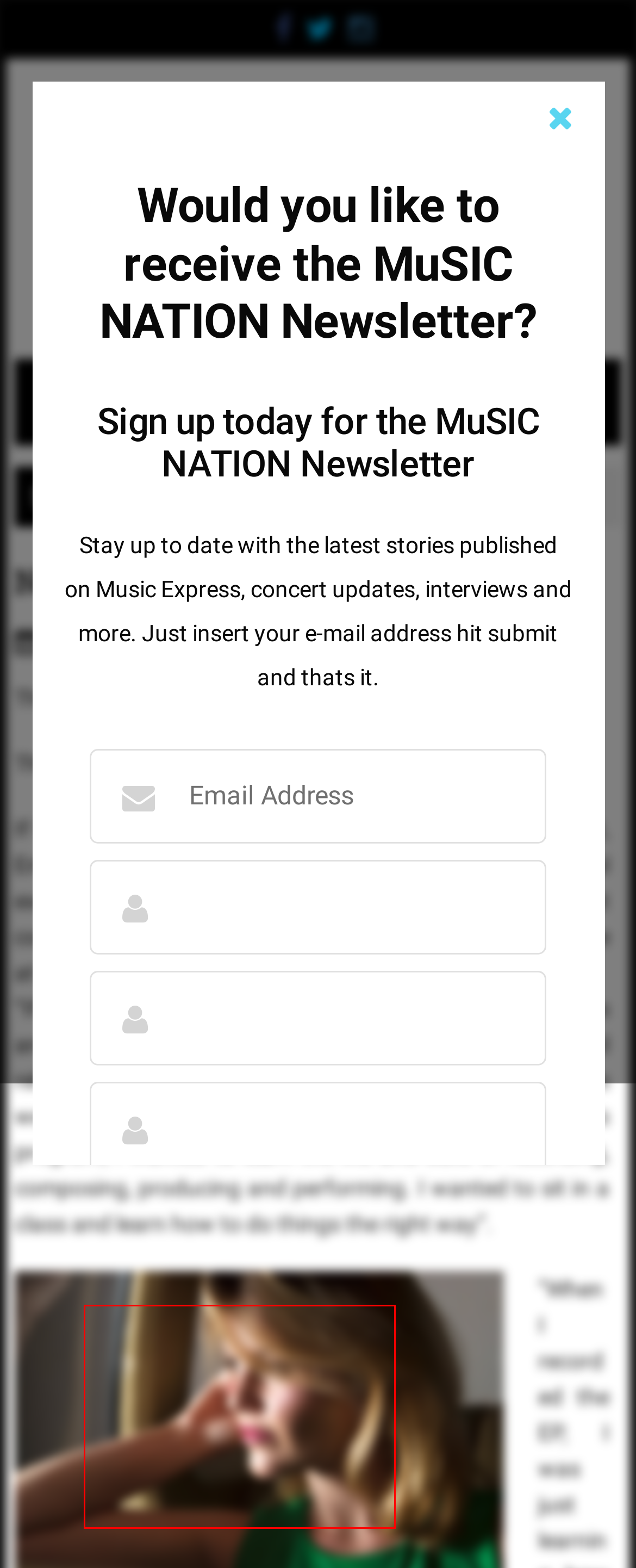Using the provided screenshot, read and generate the text content within the red-bordered area.

We don't like our e-mail being used or sold to others either. Rest assured we do respect your privacy and would never share or sell them.